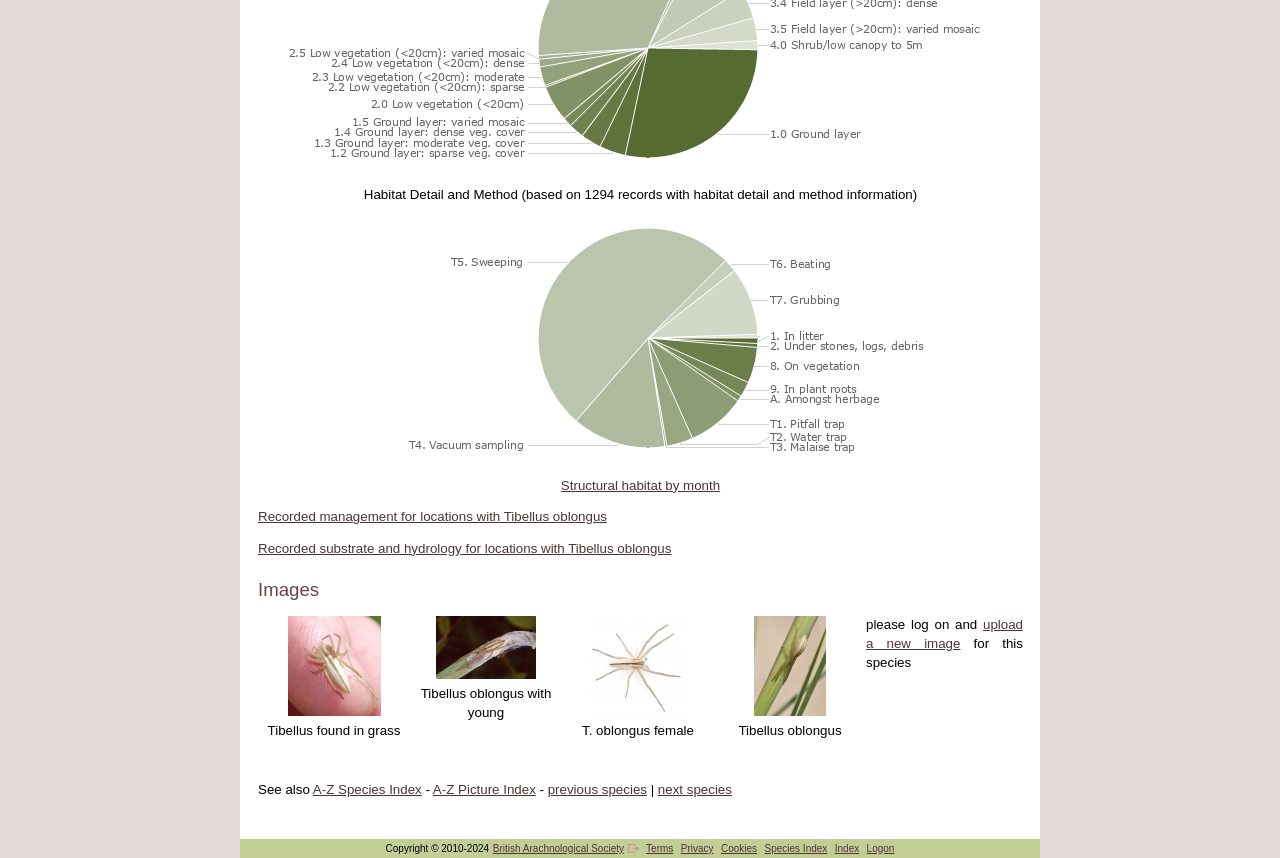Locate the bounding box coordinates of the clickable area to execute the instruction: "Visit the British Arachnological Society website". Provide the coordinates as four float numbers between 0 and 1, represented as [left, top, right, bottom].

[0.385, 0.979, 0.488, 0.996]